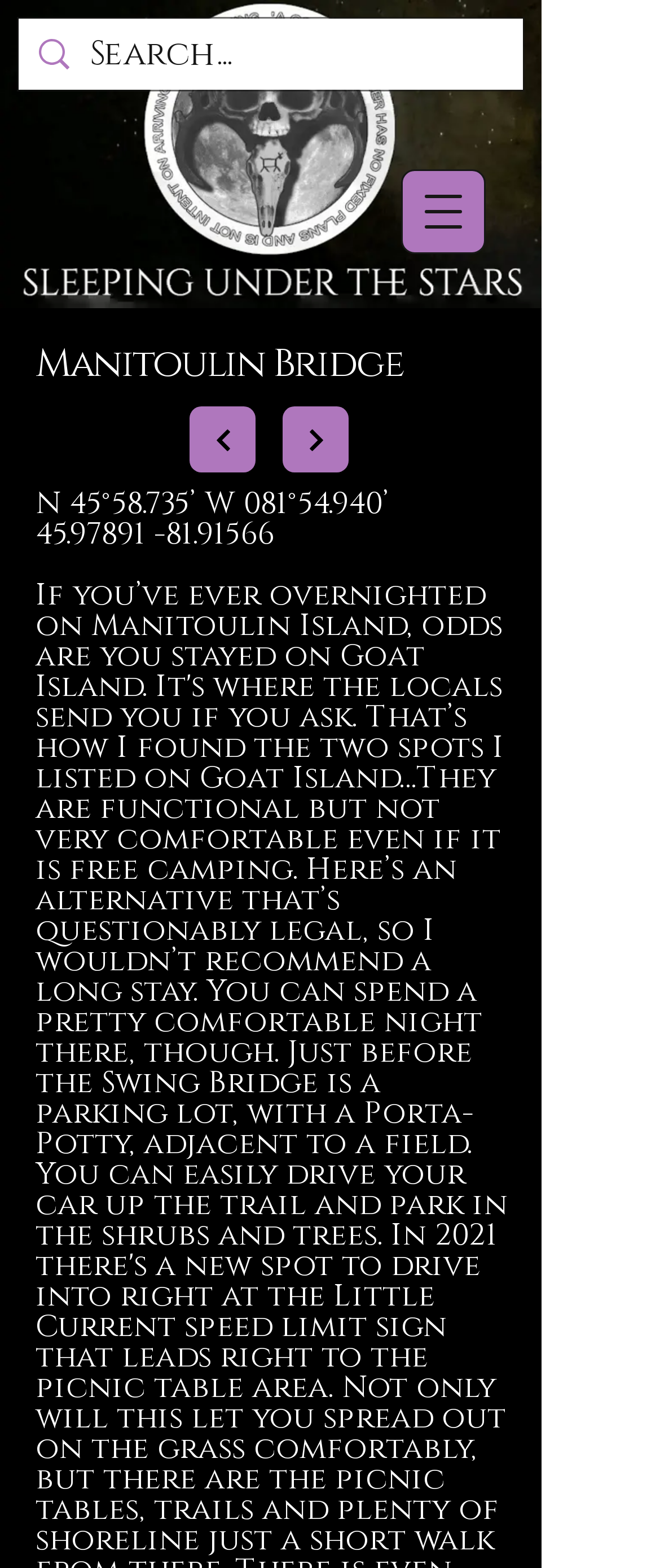Using the given element description, provide the bounding box coordinates (top-left x, top-left y, bottom-right x, bottom-right y) for the corresponding UI element in the screenshot: Next

[0.287, 0.259, 0.387, 0.301]